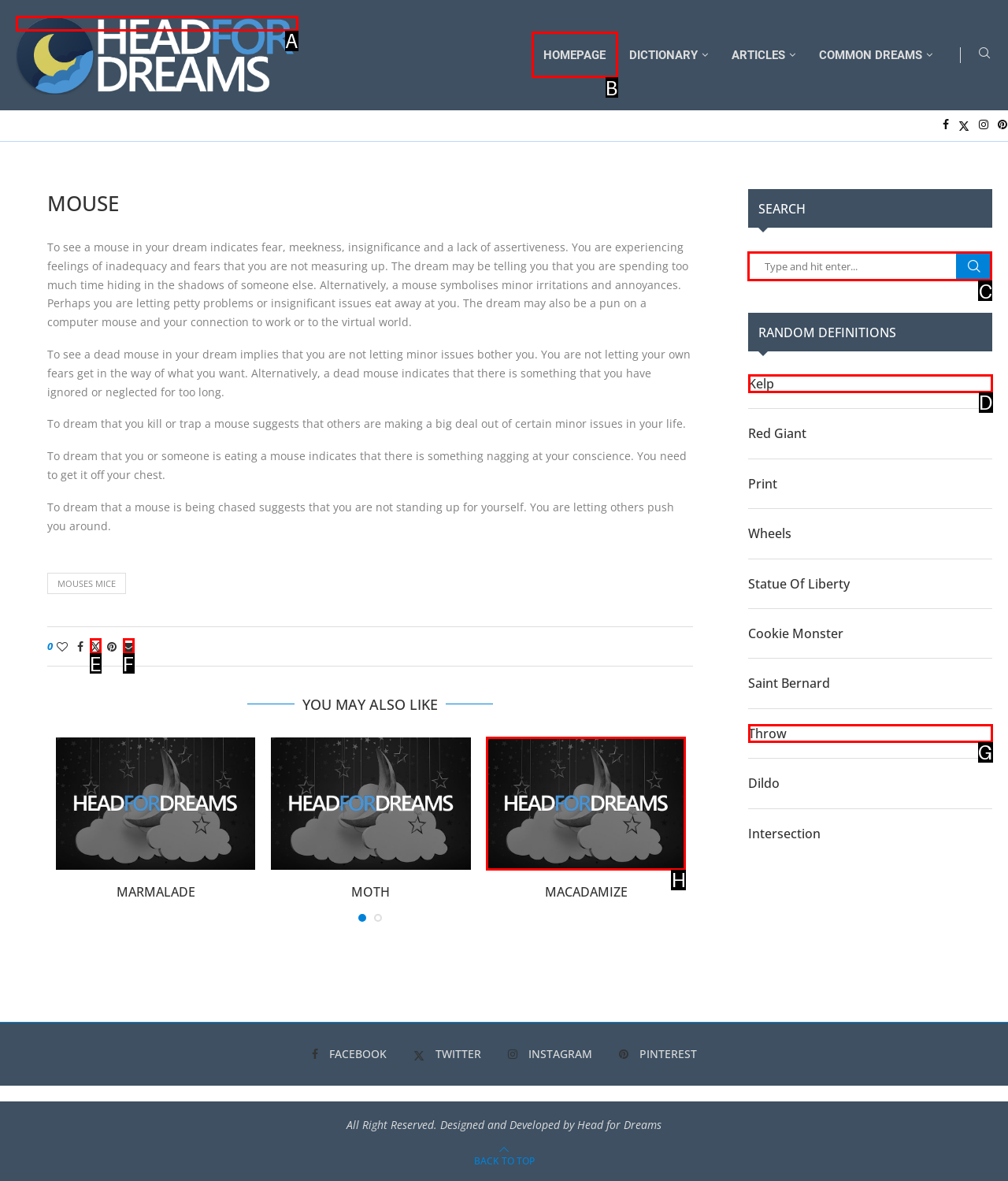Please identify the correct UI element to click for the task: Go to Top Respond with the letter of the appropriate option.

None